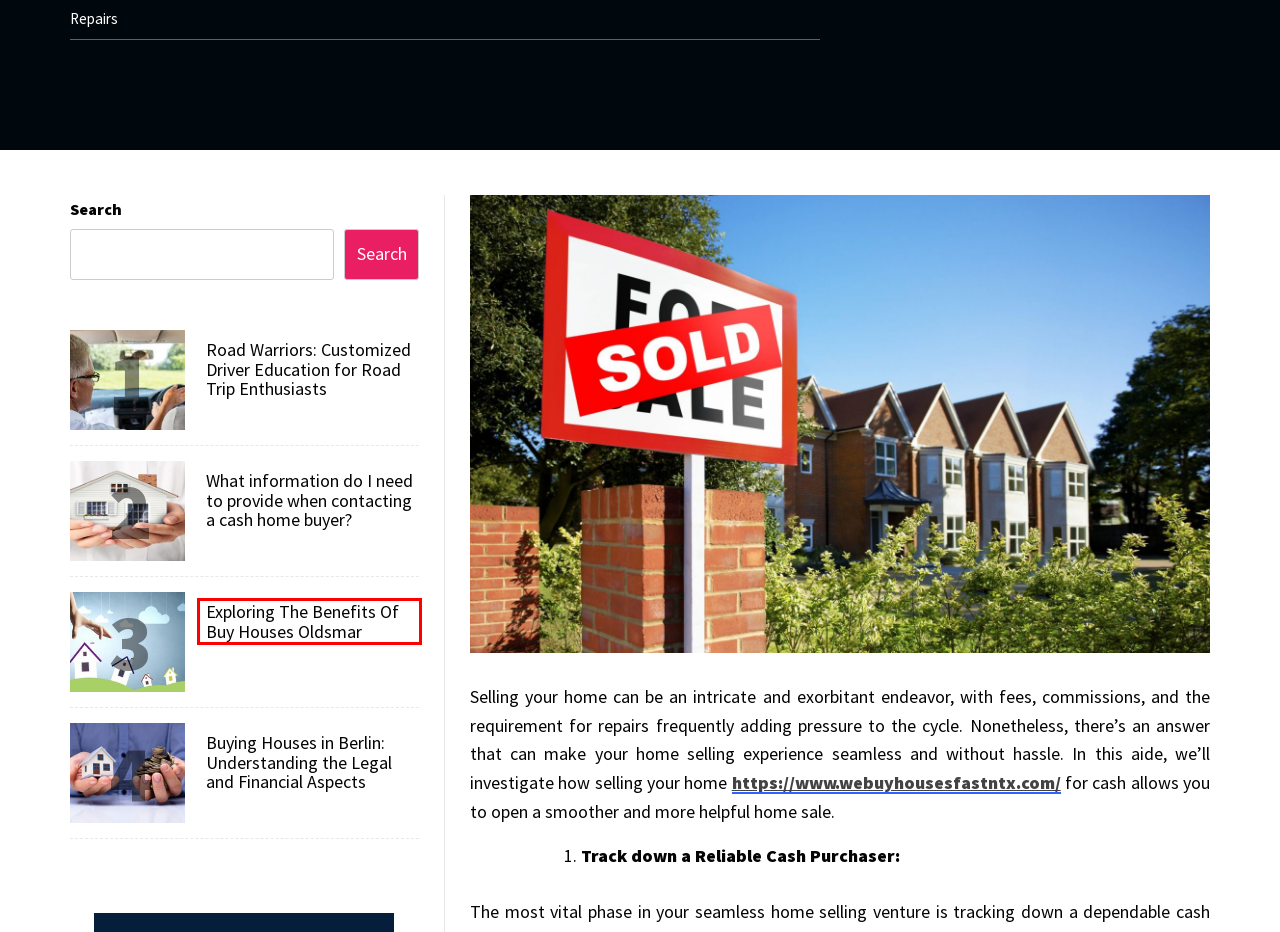You have a screenshot of a webpage with a red rectangle bounding box around a UI element. Choose the best description that matches the new page after clicking the element within the bounding box. The candidate descriptions are:
A. August 2023 – Af Brew
B. Exploring The Benefits Of Buy Houses Oldsmar – Af Brew
C. We Buy Houses Texas | Sell My House For Cash
D. Road Warriors: Customized Driver Education for Road Trip Enthusiasts – Af Brew
E. Buying Houses in Berlin: Understanding the Legal and Financial Aspects – Af Brew
F. Business – Af Brew
G. What information do I need to provide when contacting a cash home buyer? – Af Brew
H. Contact – Af Brew

B